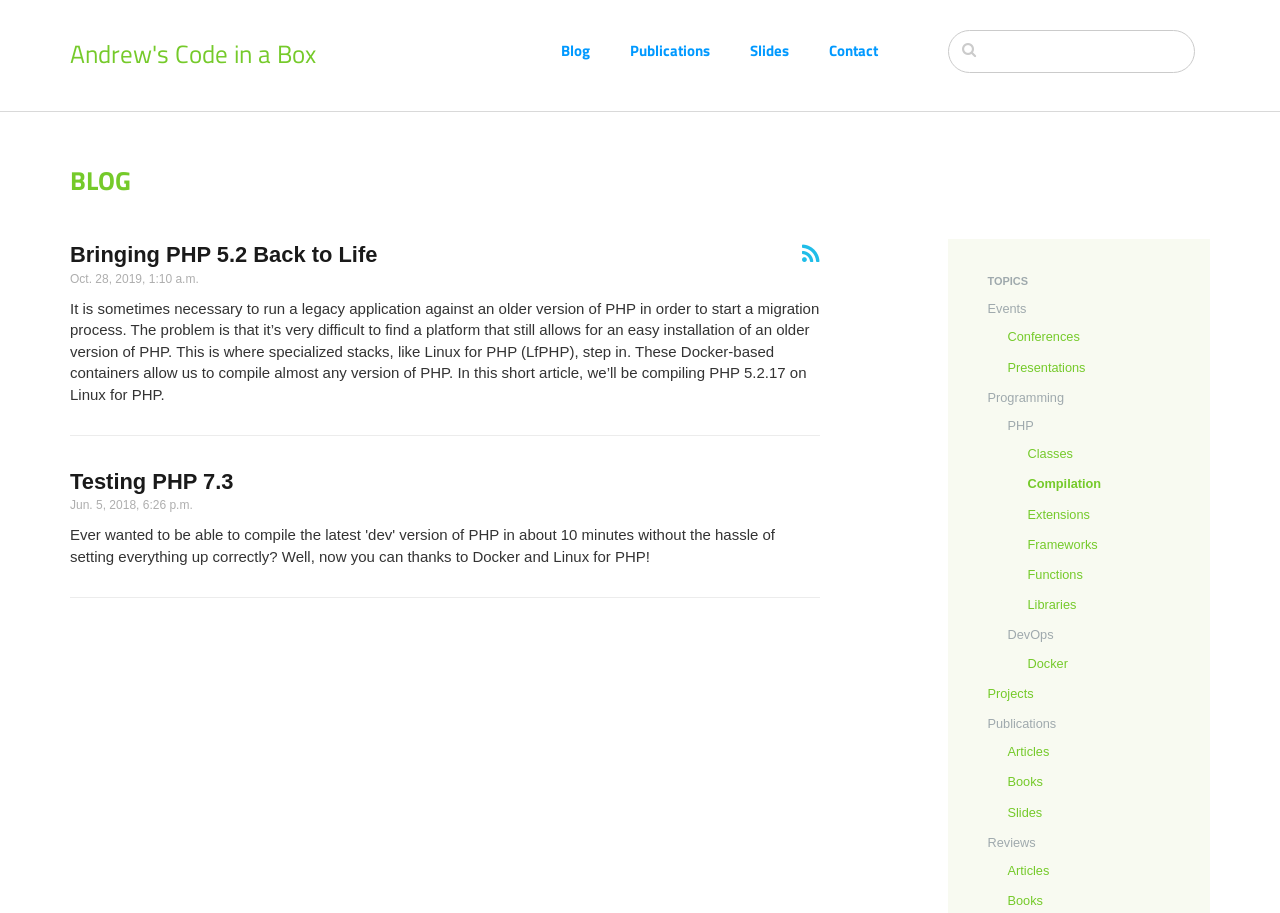How many links are under 'Programming' topic? Using the information from the screenshot, answer with a single word or phrase.

7